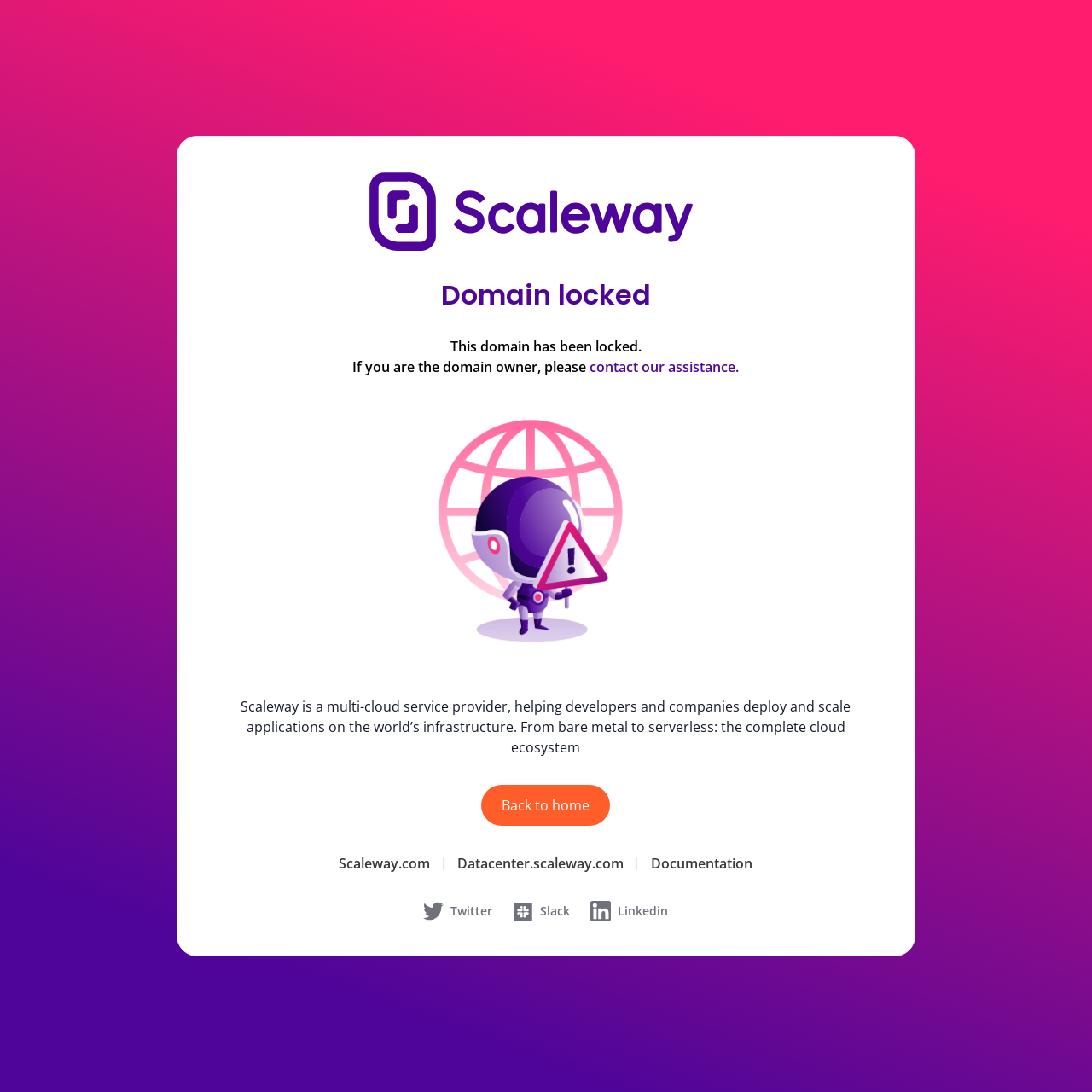Who can unlock this domain?
Using the details from the image, give an elaborate explanation to answer the question.

The static text 'If you are the domain owner, please contact our assistance.' suggests that the domain owner is the one who can unlock this domain.